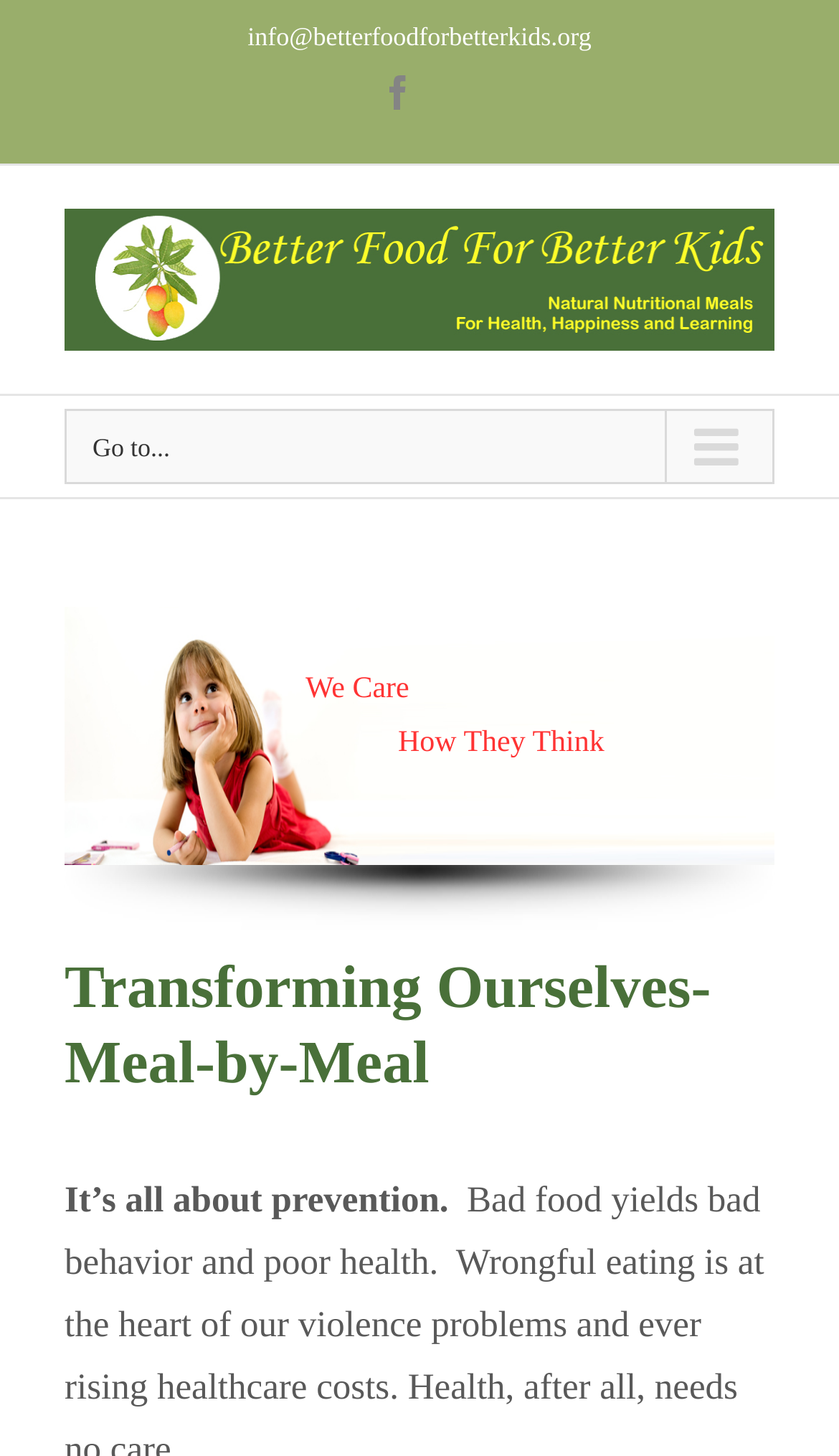What is the organization's motto?
By examining the image, provide a one-word or phrase answer.

We Care